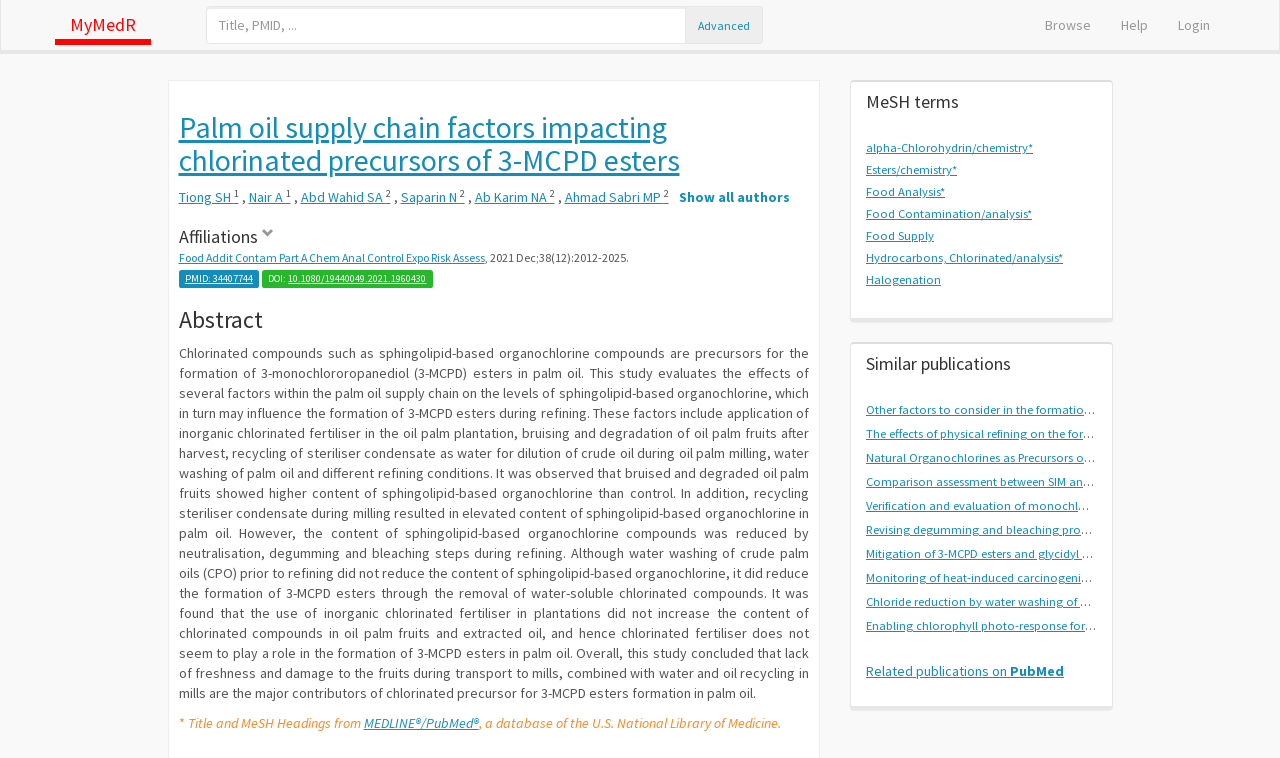Kindly determine the bounding box coordinates for the clickable area to achieve the given instruction: "Browse the publications".

[0.805, 0.0, 0.864, 0.066]